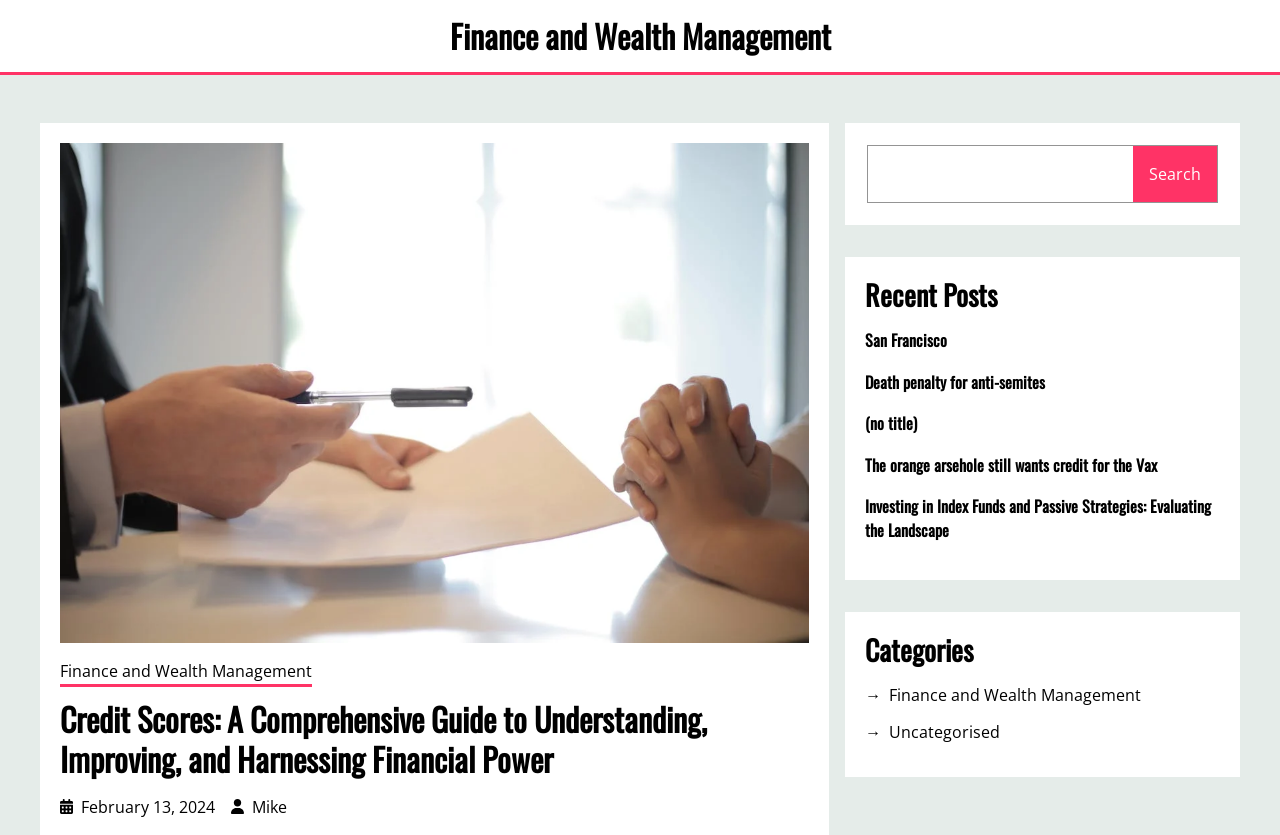Identify the bounding box coordinates for the UI element described as follows: San Francisco. Use the format (top-left x, top-left y, bottom-right x, bottom-right y) and ensure all values are floating point numbers between 0 and 1.

[0.676, 0.393, 0.953, 0.422]